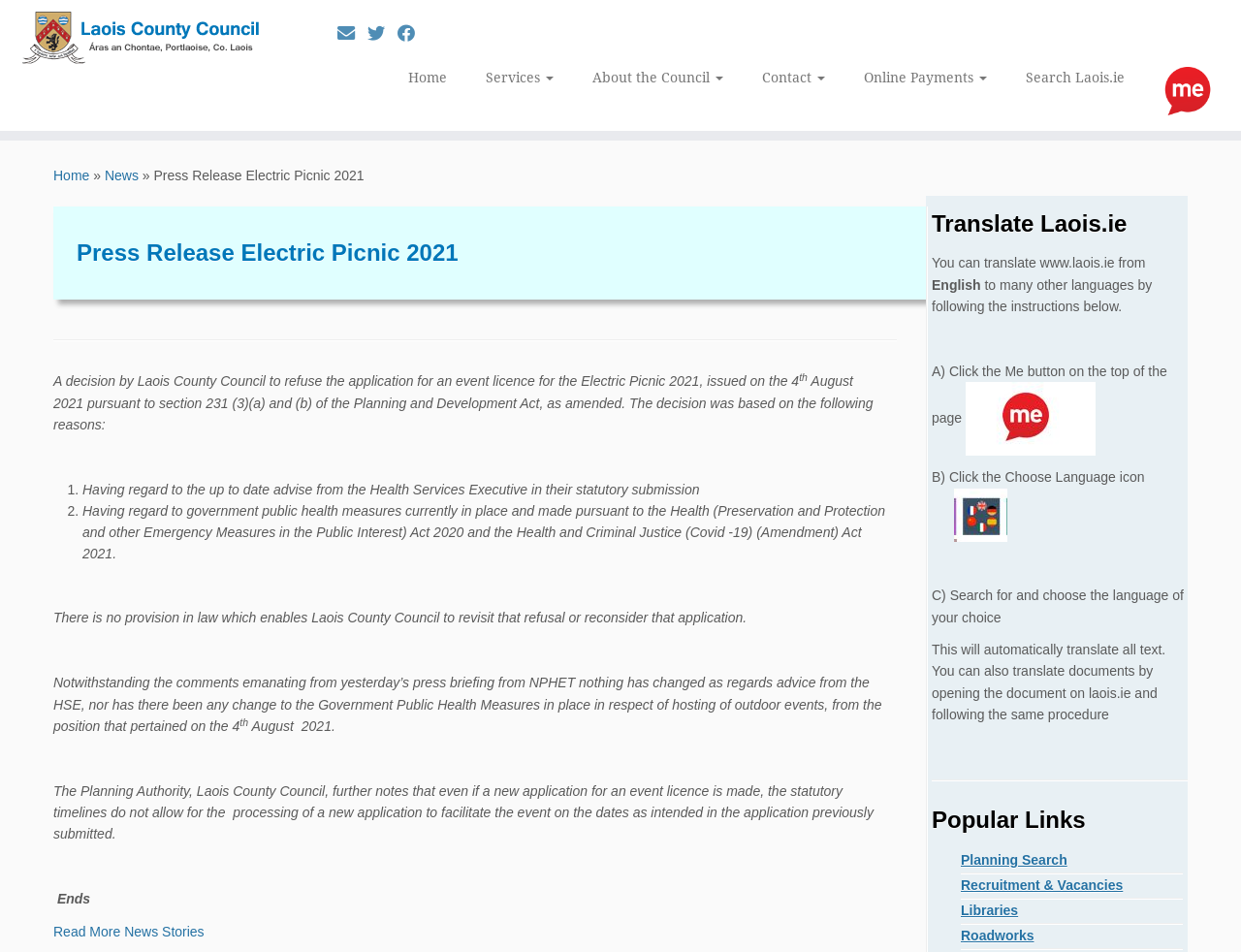Describe the webpage meticulously, covering all significant aspects.

The webpage is about a press release from Laois County Council regarding Electric Picnic 2021. At the top, there is a link to skip to the content and a link to the Laois County Council homepage, accompanied by a small "Back home" image. Below this, there are several social media links, including email, Twitter, and Facebook.

The main navigation menu is located below, with links to Home, Services, About the Council, Contact, Online Payments, and Search Laois.ie. There is also a link to Recite Me, which is accompanied by a small image.

The main content of the page is an article about the press release, which is divided into sections. The title of the article, "Press Release Electric Picnic 2021", is displayed prominently at the top. Below this, there is a horizontal separator line.

The article itself is a lengthy text that discusses the decision by Laois County Council to refuse the application for an event licence for Electric Picnic 2021. The text is divided into paragraphs and includes several list markers with numbered points. The article concludes with a statement that there is no provision in law to revisit the refusal or reconsider the application.

At the bottom of the page, there is a link to "Read More News Stories". To the right of this, there is a section titled "Translate Laois.ie", which provides instructions on how to translate the website into other languages. Below this, there is a section titled "Popular Links", which includes links to Planning Search, Recruitment & Vacancies, Libraries, and Roadworks.